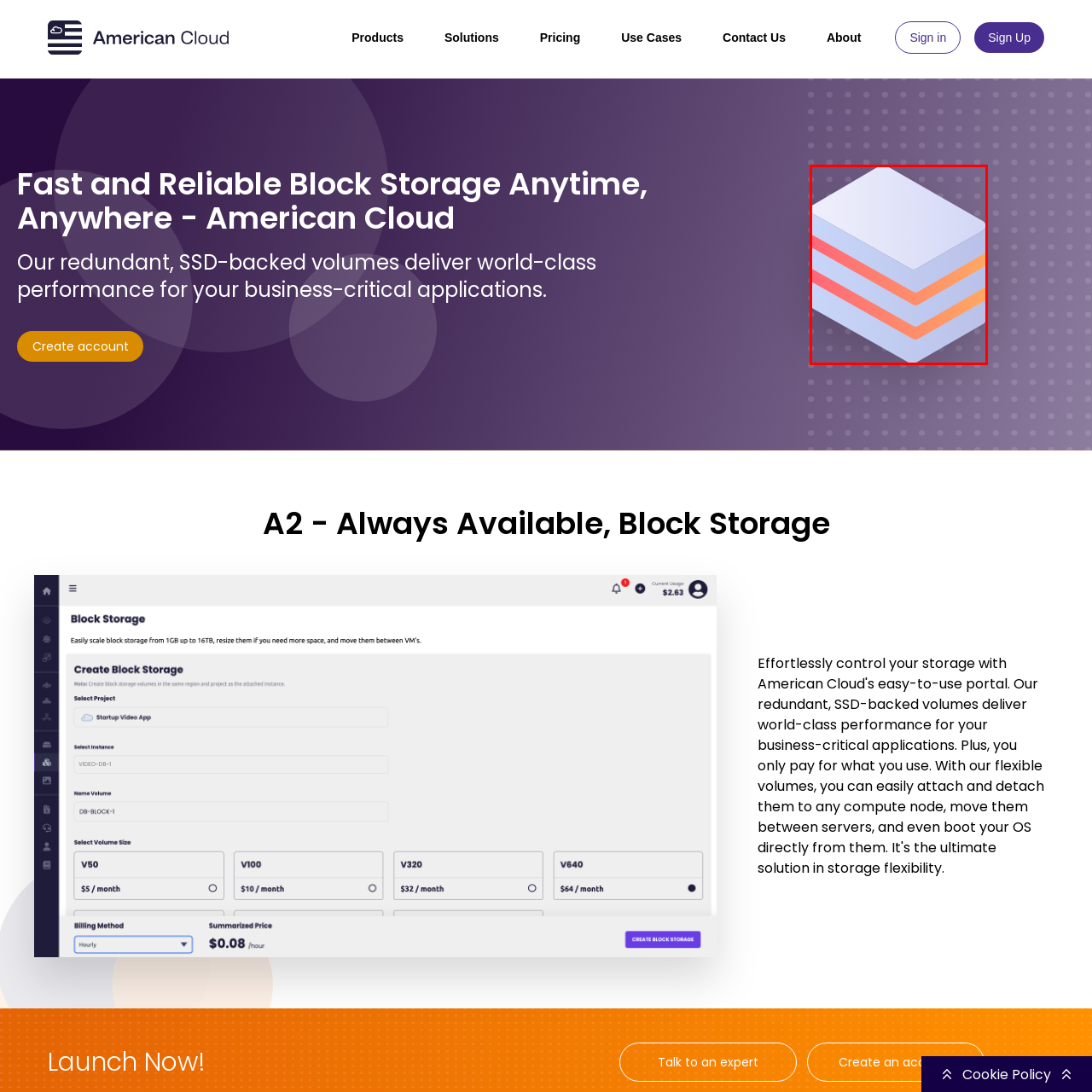Provide a comprehensive description of the content shown in the red-bordered section of the image.

The image features a sleek, stylized representation of a layered block storage system, emphasizing modern cloud technology. The illustration showcases three distinct layers, each with a gradient that shifts in color from cool violet at the top to warmer shades of pink and orange towards the bottom. This design symbolizes the flexibility and reliability of block storage solutions, suggesting both performance and structure. The background is patterned with subtle dots, adding a contemporary touch that enhances the visual appeal. This imagery aligns with the theme of "Fast and Reliable Block Storage Anytime, Anywhere," reinforcing the message of advanced storage capabilities for business-critical applications.